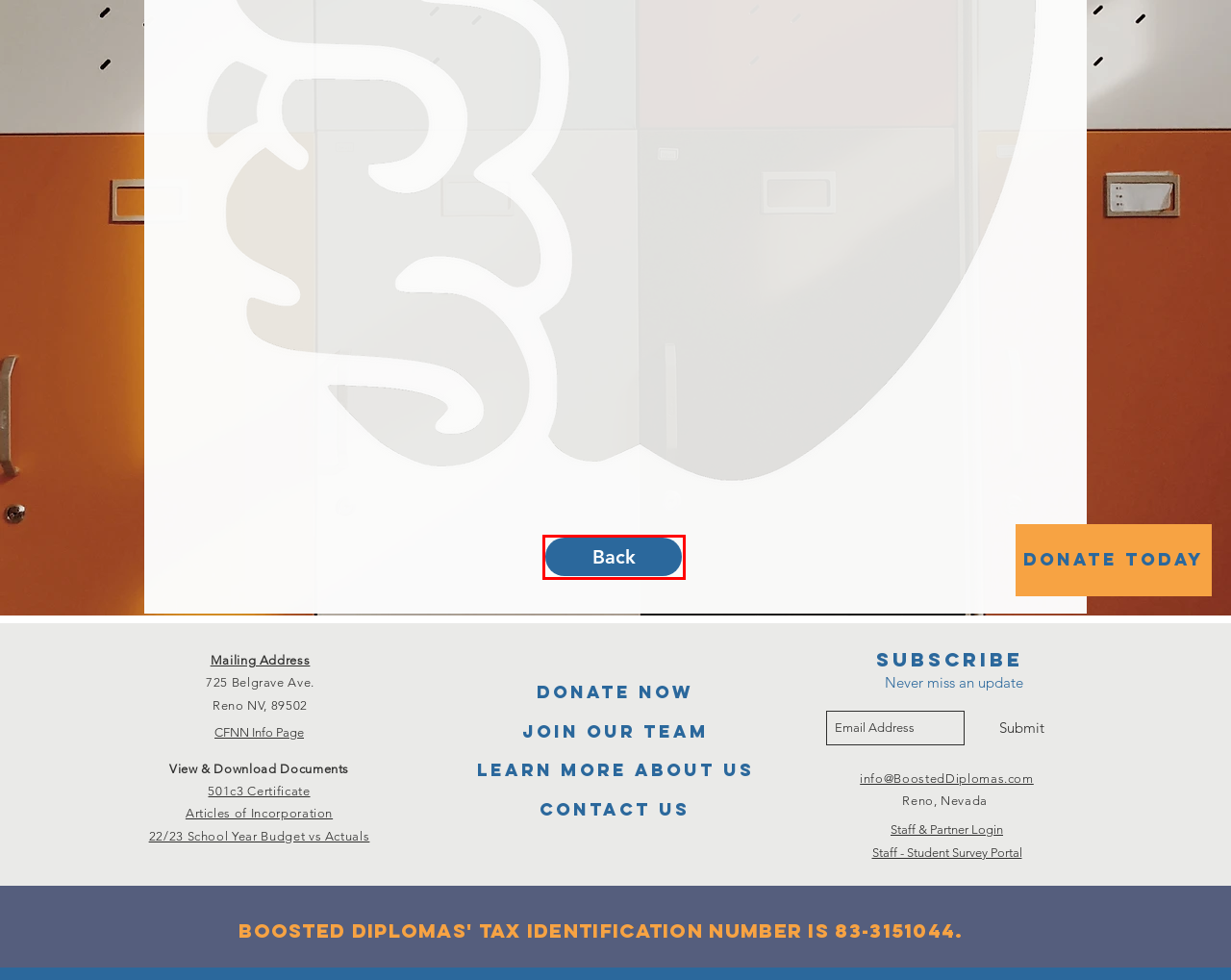You have a screenshot of a webpage with a red rectangle bounding box around an element. Identify the best matching webpage description for the new page that appears after clicking the element in the bounding box. The descriptions are:
A. Our Programs | Boosted Diplomas
B. Board of Directors  | Boosted Diplomas
C. What We Do | Boosted Diplomas
D. Knack
E. Join Our Team | Boosted Diplomas
F. Sponsor A Child | Boosted Diplomas
G. Funding Priorities - CFNN | Boosted Diplomas
H. Contact Us | Boosted Diplomas

B